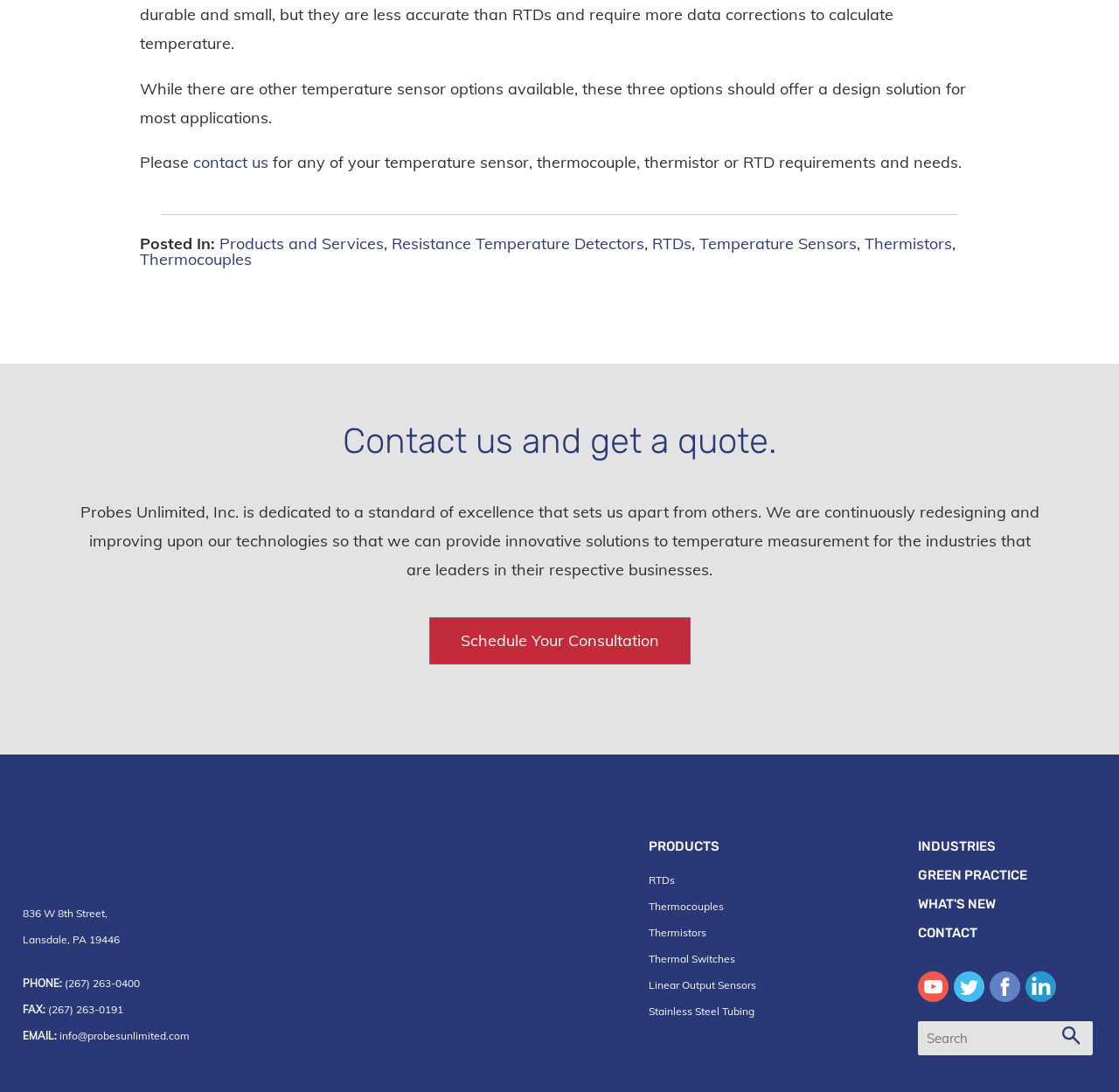What is the purpose of the 'Schedule Your Consultation' link?
Please give a detailed and elaborate answer to the question based on the image.

The link 'Schedule Your Consultation' is likely intended to allow users to schedule a consultation with the company, possibly to discuss their temperature measurement needs.